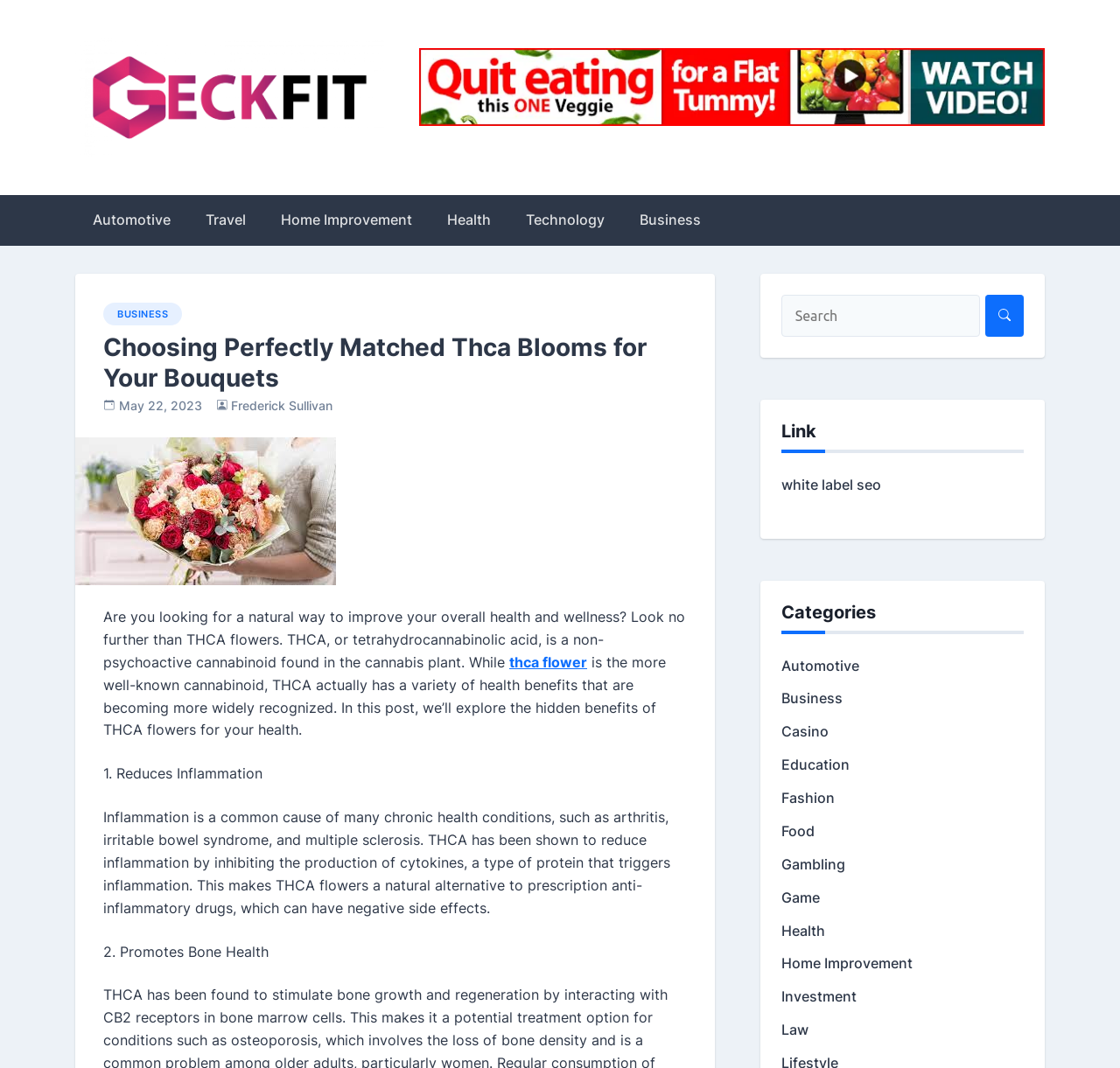What is the website's name?
By examining the image, provide a one-word or phrase answer.

GeckFit